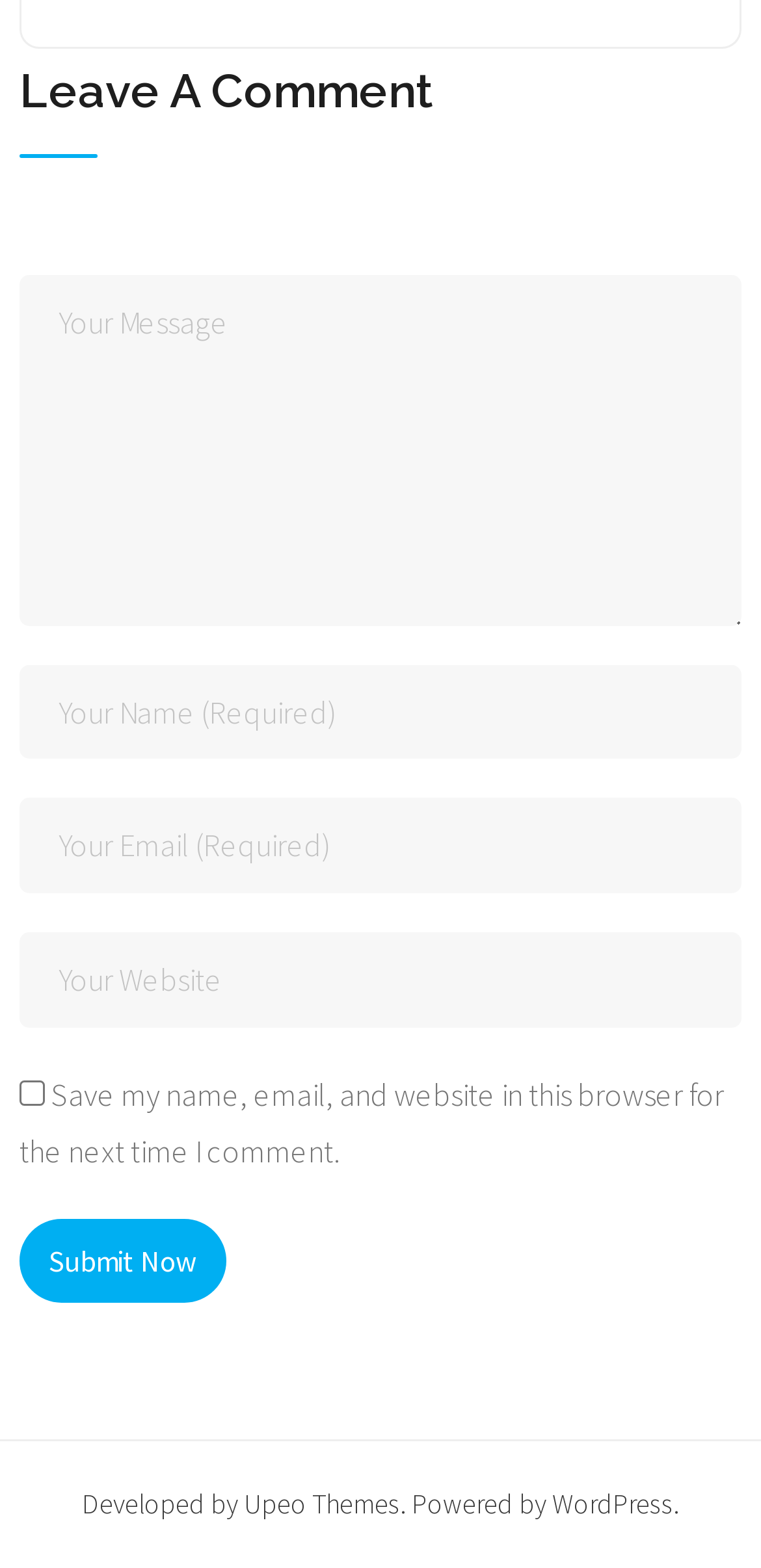Pinpoint the bounding box coordinates of the clickable area necessary to execute the following instruction: "Visit WordPress". The coordinates should be given as four float numbers between 0 and 1, namely [left, top, right, bottom].

[0.726, 0.947, 0.885, 0.97]